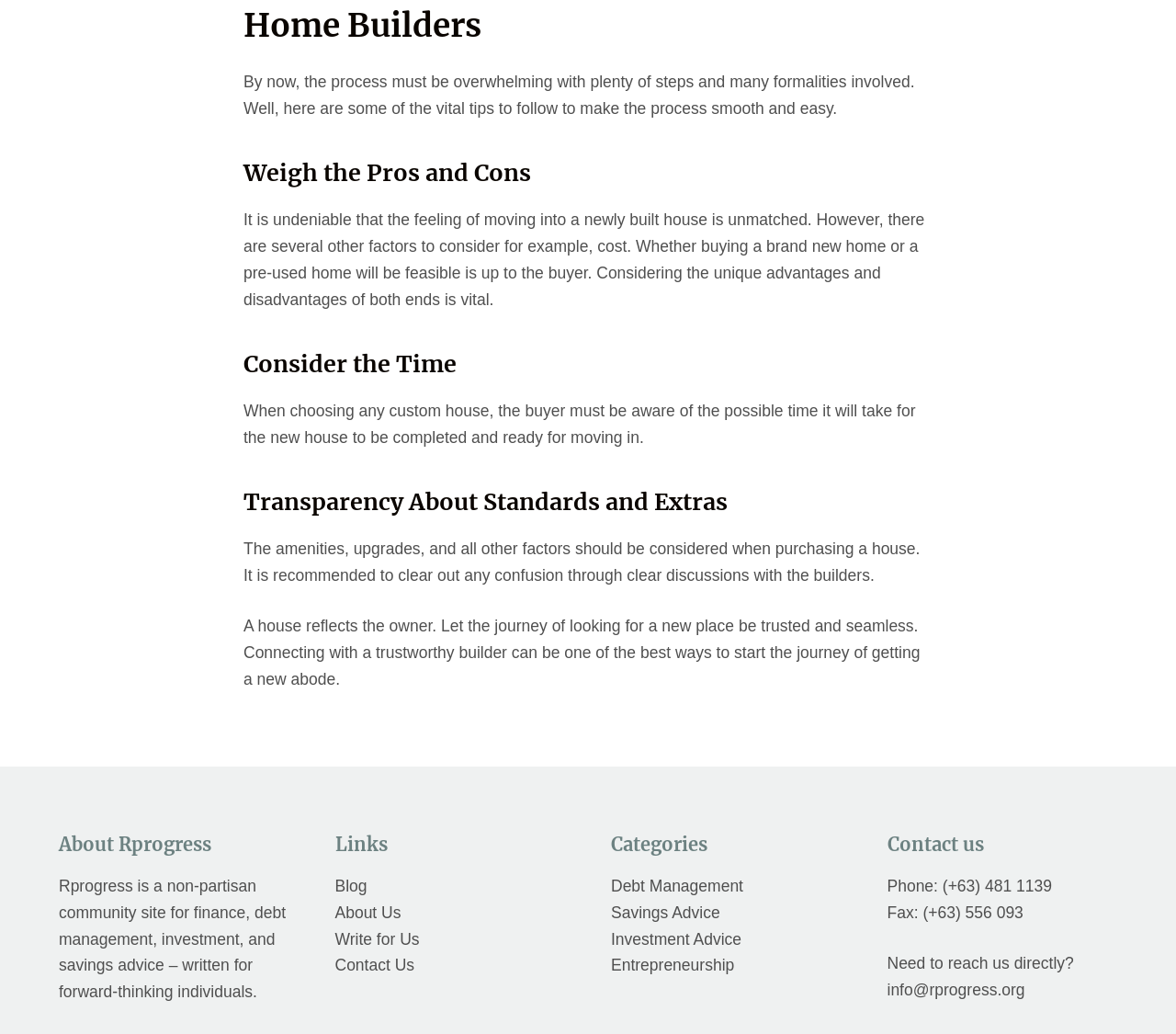Please identify the bounding box coordinates of the element that needs to be clicked to execute the following command: "Click on 'info@rprogress.org'". Provide the bounding box using four float numbers between 0 and 1, formatted as [left, top, right, bottom].

[0.754, 0.948, 0.872, 0.966]